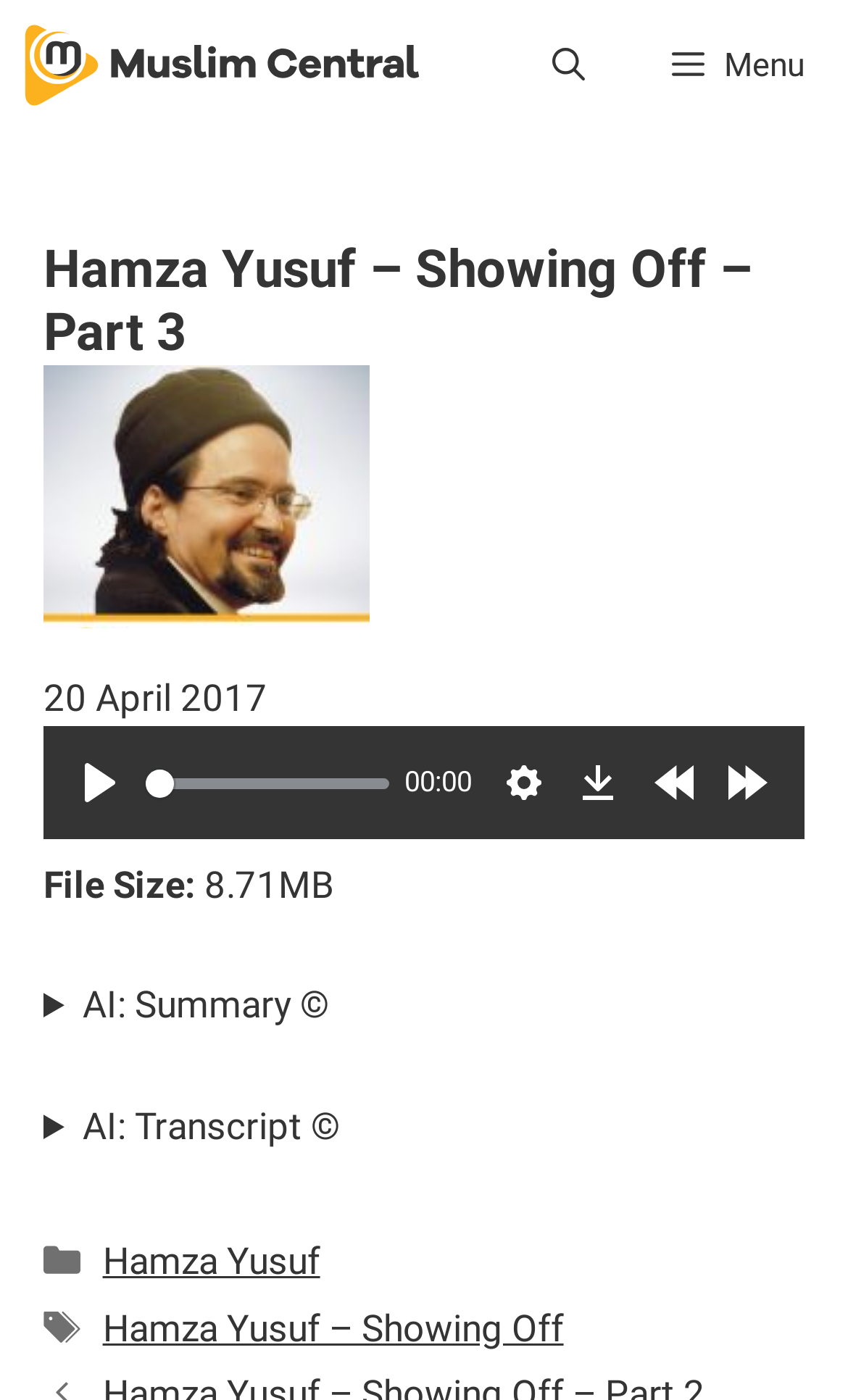Is the play button pressed?
Please give a detailed and elaborate answer to the question.

I found the play button's state by looking at the button description 'Play' which has a property 'pressed: false', indicating that the play button is not pressed.